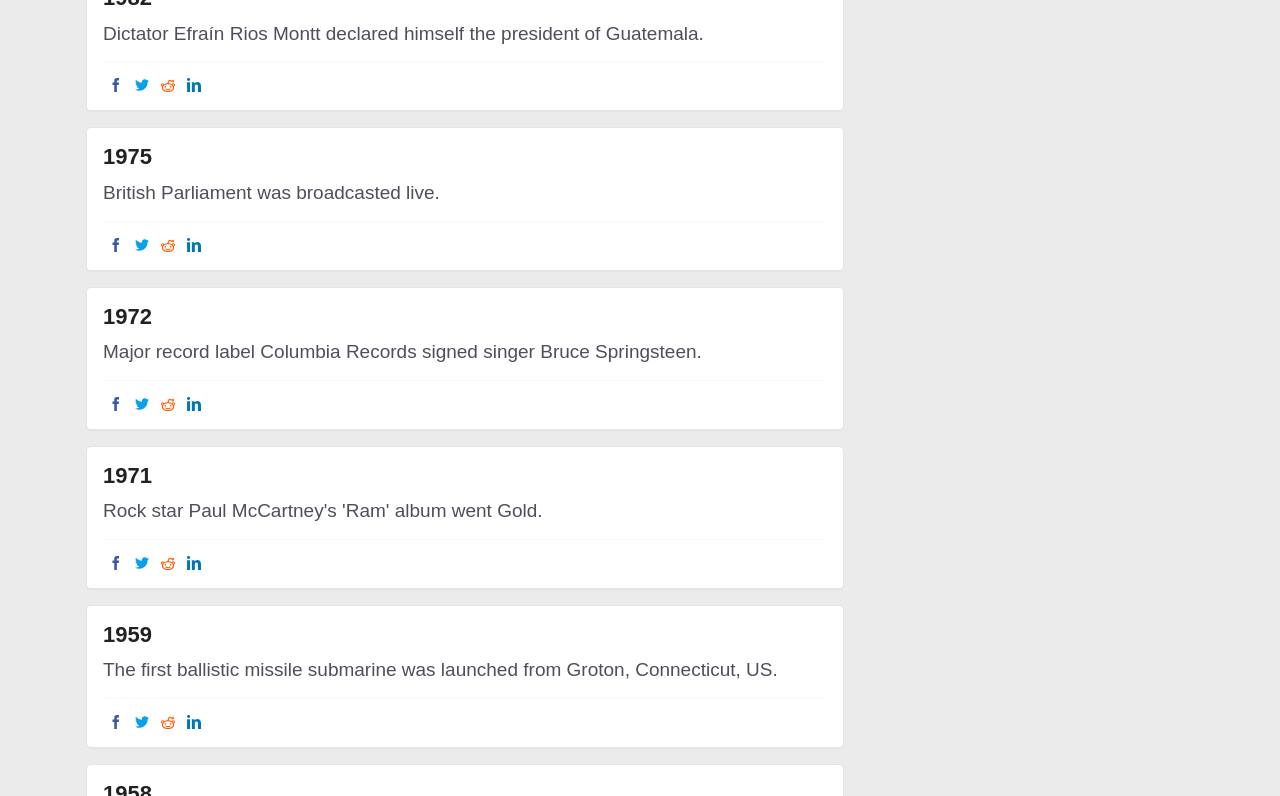Can you identify the bounding box coordinates of the clickable region needed to carry out this instruction: 'Click on 'Reply to Payal Kumari sah''? The coordinates should be four float numbers within the range of 0 to 1, stated as [left, top, right, bottom].

None